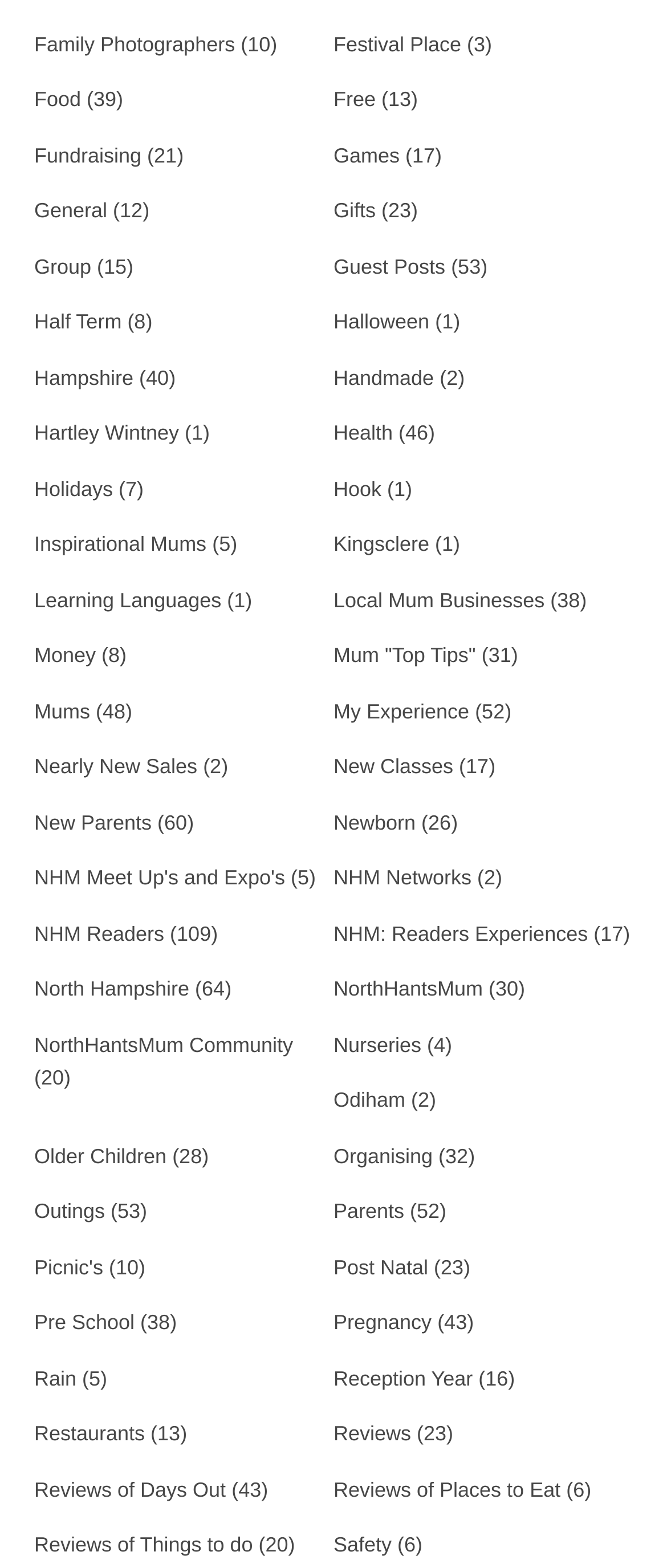Identify the bounding box coordinates of the area you need to click to perform the following instruction: "Visit Festival Place".

[0.5, 0.02, 0.692, 0.036]